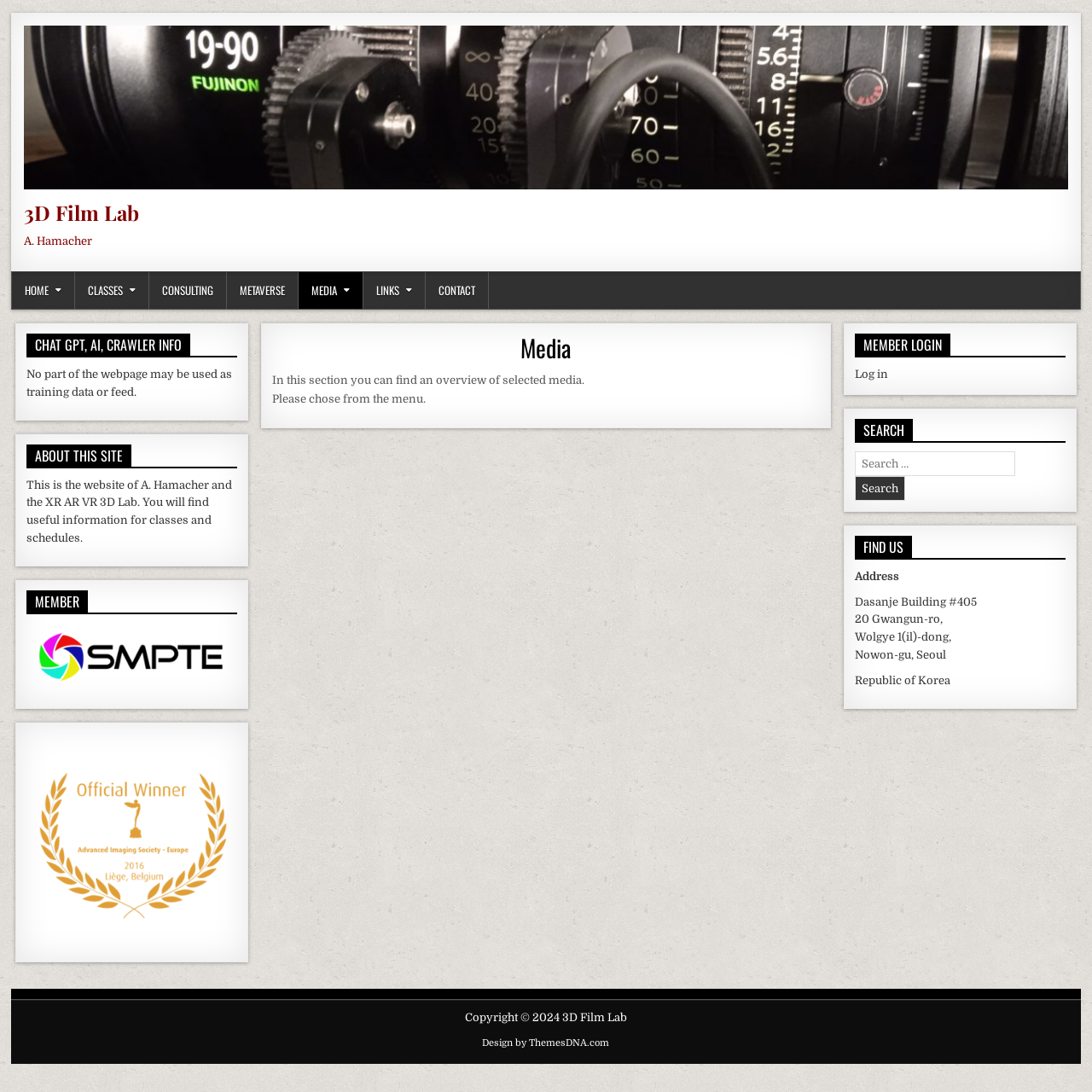Indicate the bounding box coordinates of the element that must be clicked to execute the instruction: "Search for something". The coordinates should be given as four float numbers between 0 and 1, i.e., [left, top, right, bottom].

[0.783, 0.413, 0.929, 0.436]